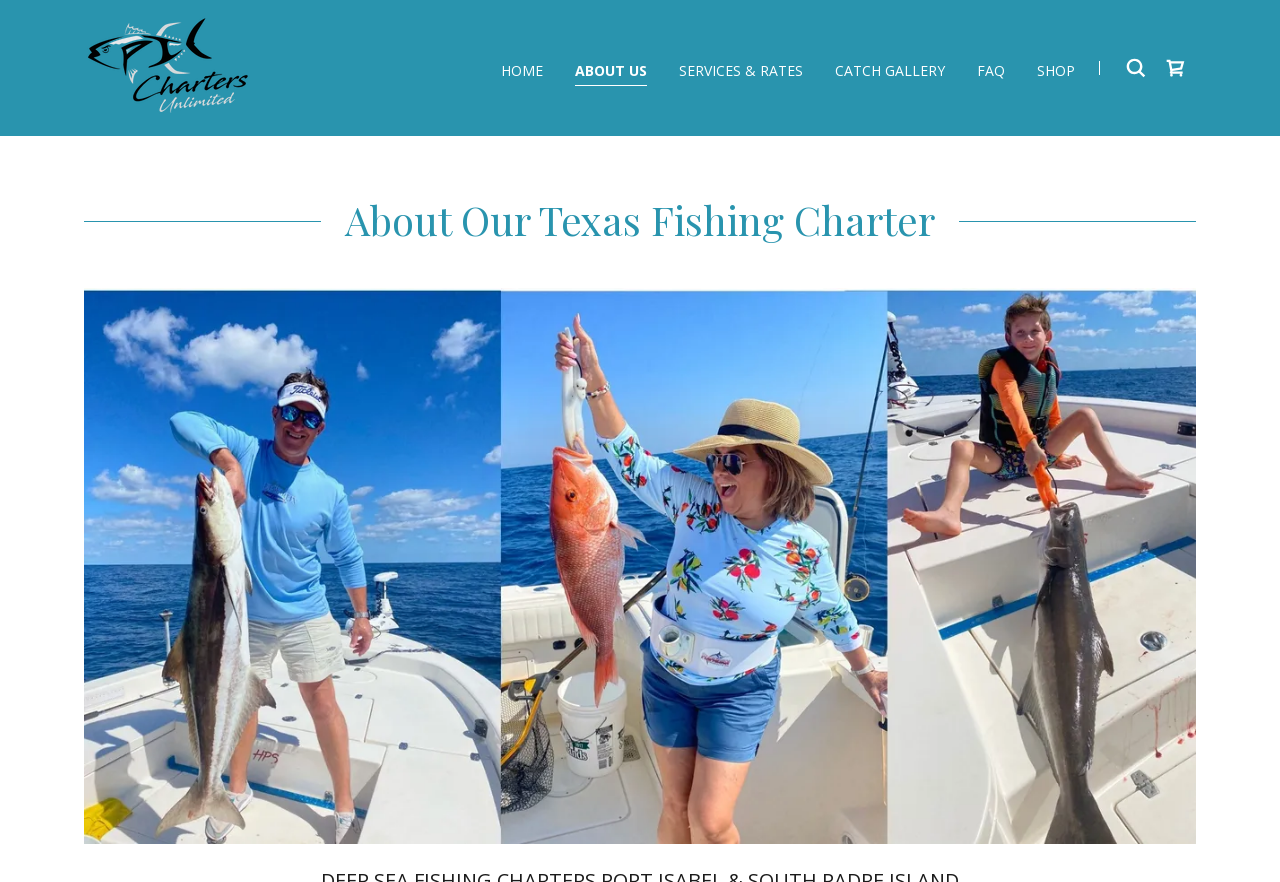Extract the primary header of the webpage and generate its text.

About Our Texas Fishing Charter